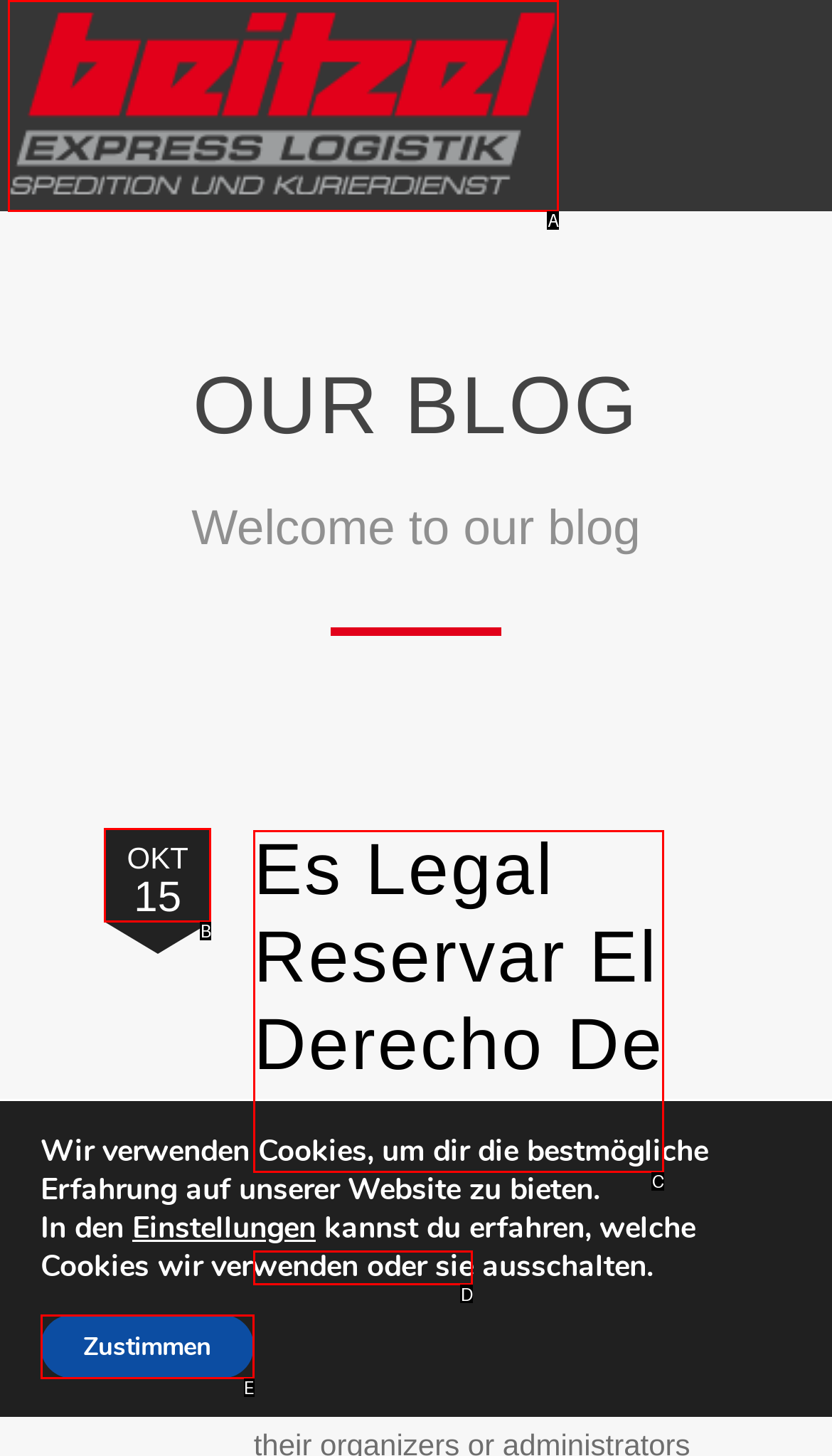What letter corresponds to the UI element described here: Okt15
Reply with the letter from the options provided.

B